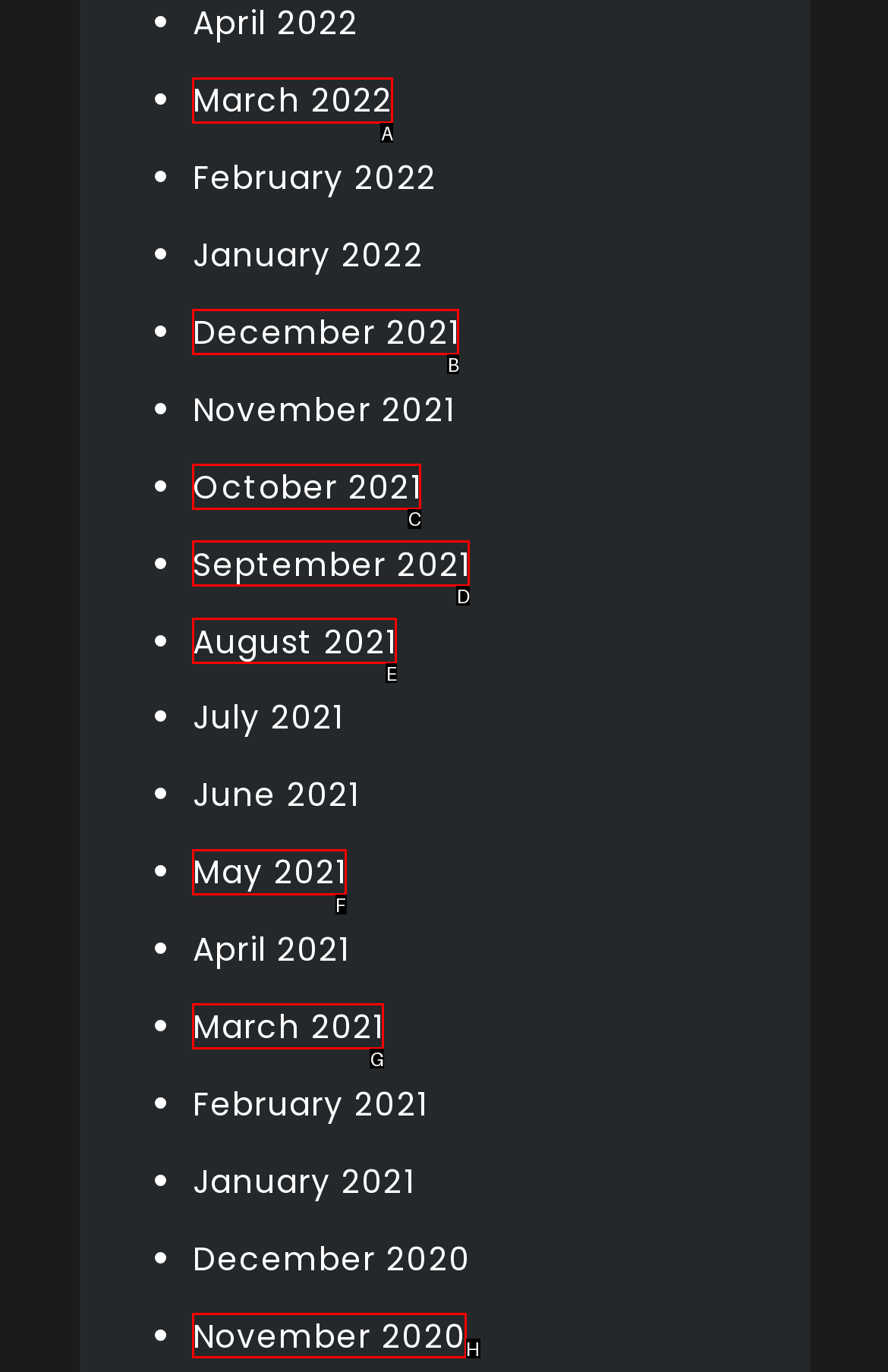Tell me which one HTML element I should click to complete the following task: View November 2020
Answer with the option's letter from the given choices directly.

H